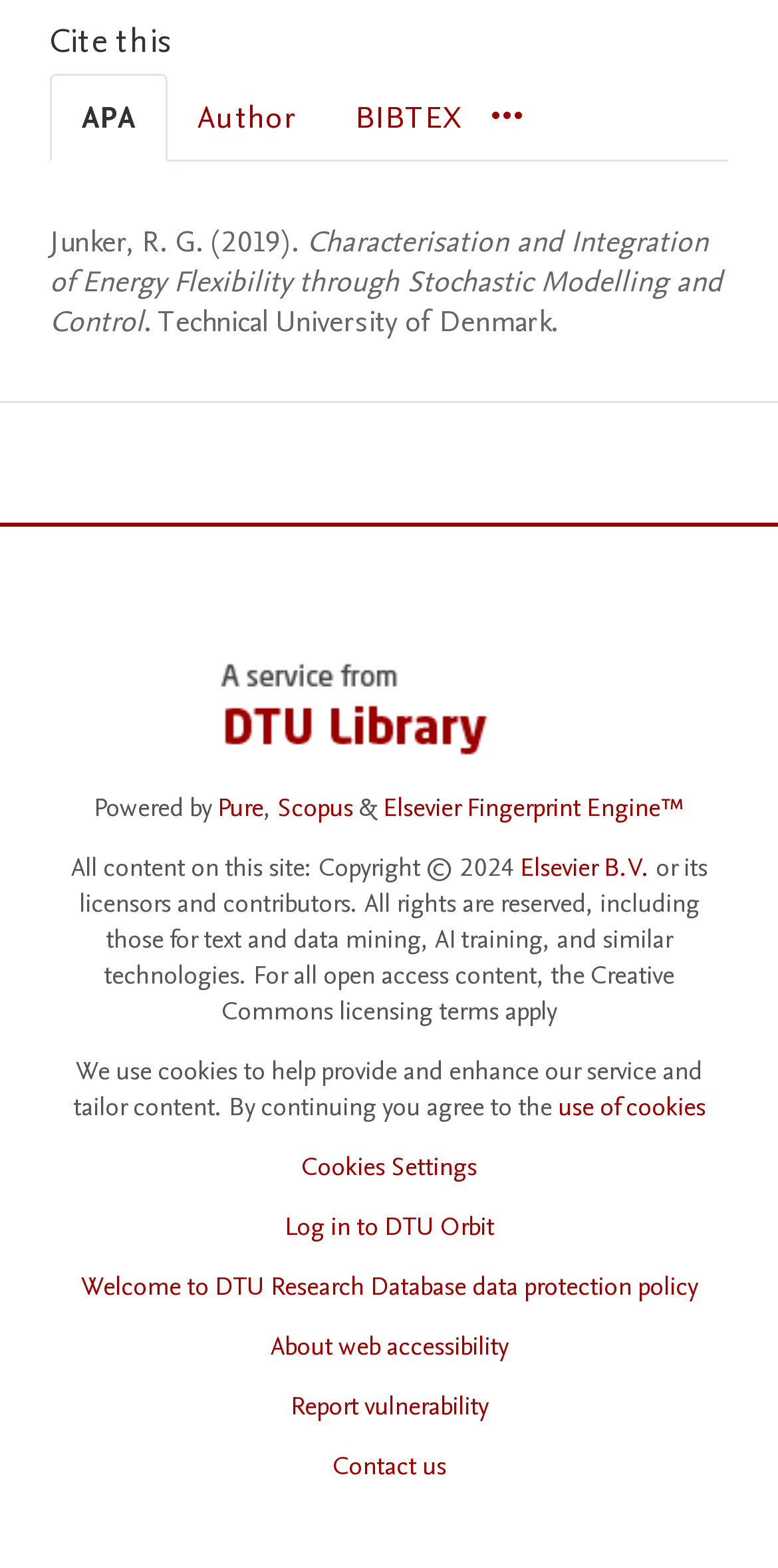Using the format (top-left x, top-left y, bottom-right x, bottom-right y), and given the element description, identify the bounding box coordinates within the screenshot: Contact us

[0.427, 0.923, 0.573, 0.946]